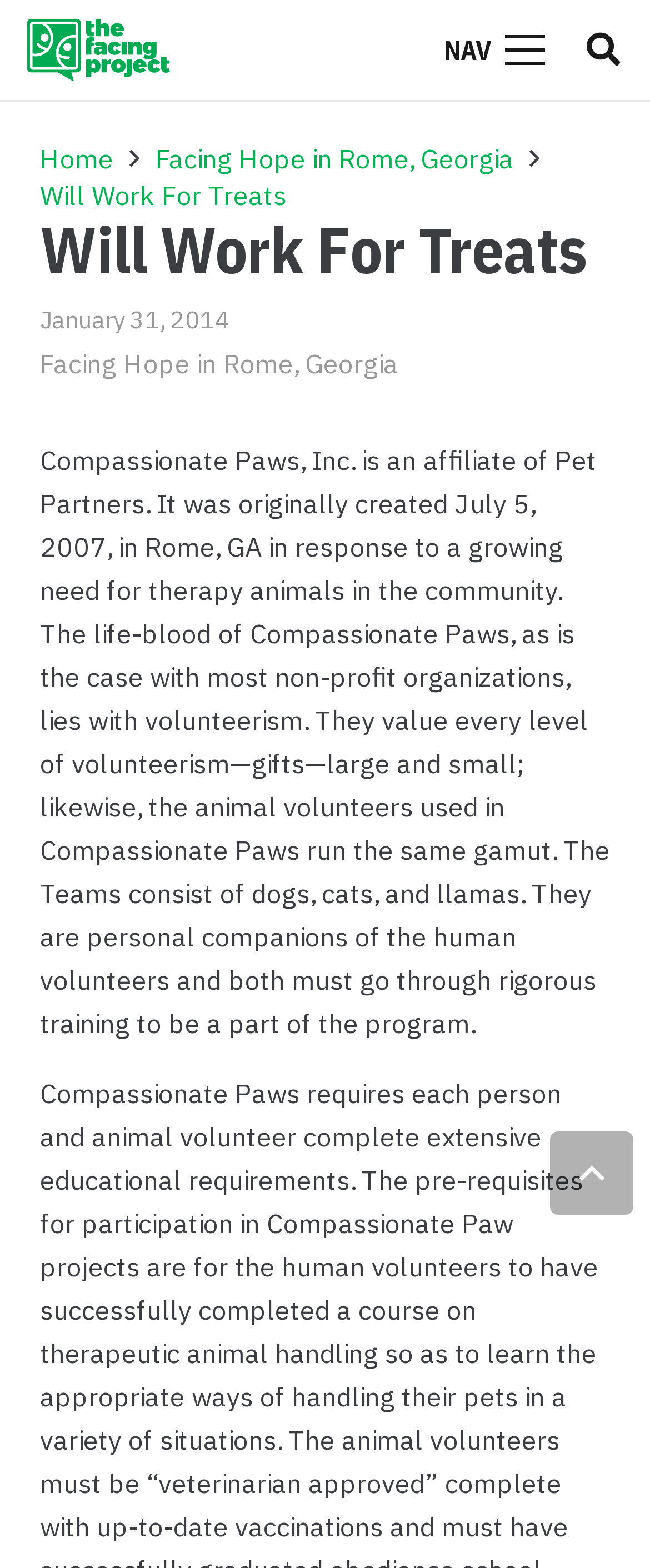Answer with a single word or phrase: 
What is the importance of volunteerism in Compassionate Paws?

It is the life-blood